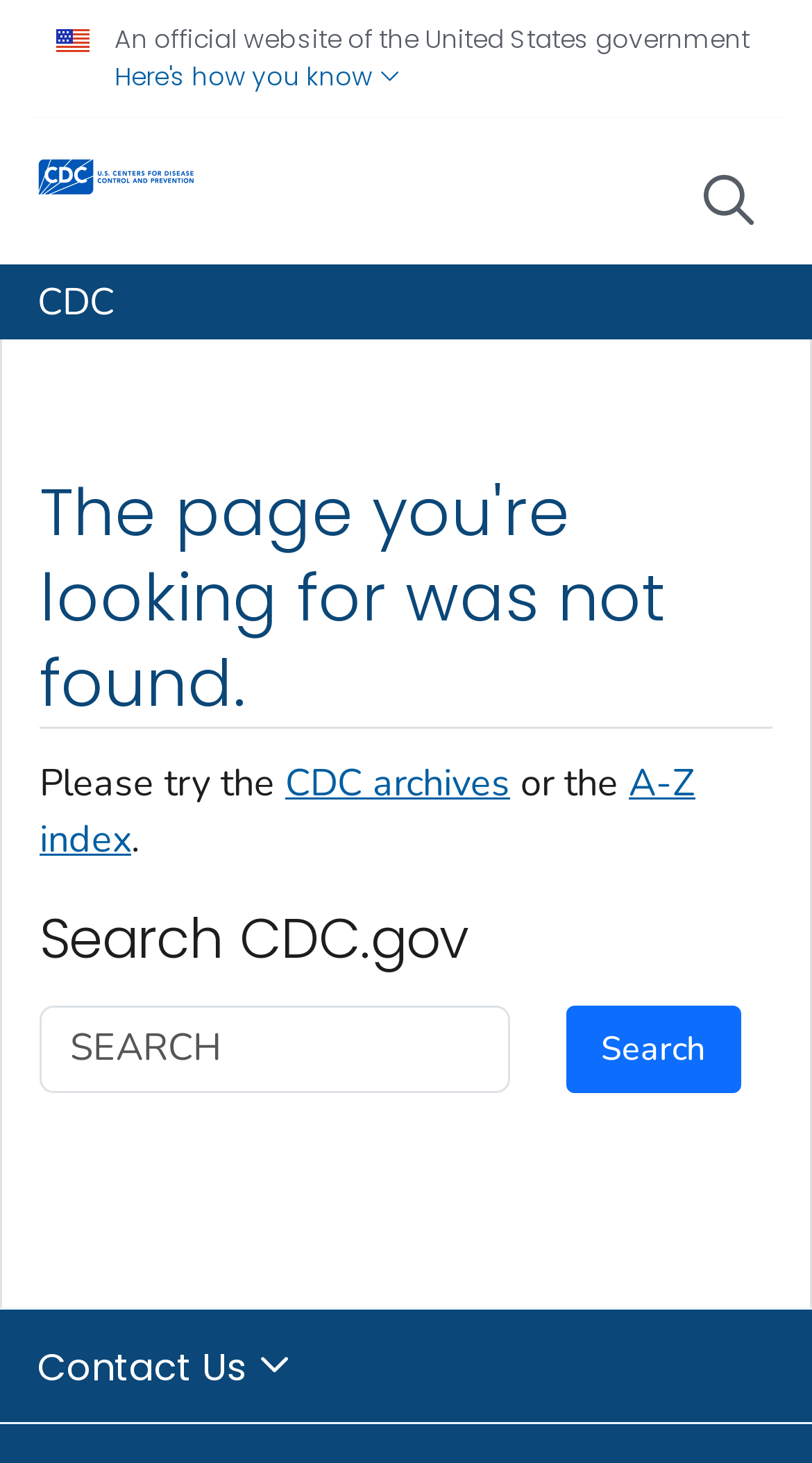Write an elaborate caption that captures the essence of the webpage.

The webpage is a "Page Not Found" error page from the Centers for Disease Control and Prevention (CDC) website. At the top, there is a notification stating that it is an official website of the United States government, accompanied by a button that provides more information. Below this notification, there is a link to the CDC website, along with its logo.

On the top right corner, there is a search icon and a link to the CDC website. The main content area is divided into two sections. The first section displays a heading stating that the page was not found, followed by a paragraph suggesting to try the CDC archives or the A-Z index. The second section is a search bar with a heading "Search CDC.gov" and a text box to input search queries, accompanied by a search button.

At the bottom of the page, there is a button to contact the CDC. Overall, the webpage is simple and provides minimal information, with a focus on helping users find what they are looking for or contact the CDC for assistance.